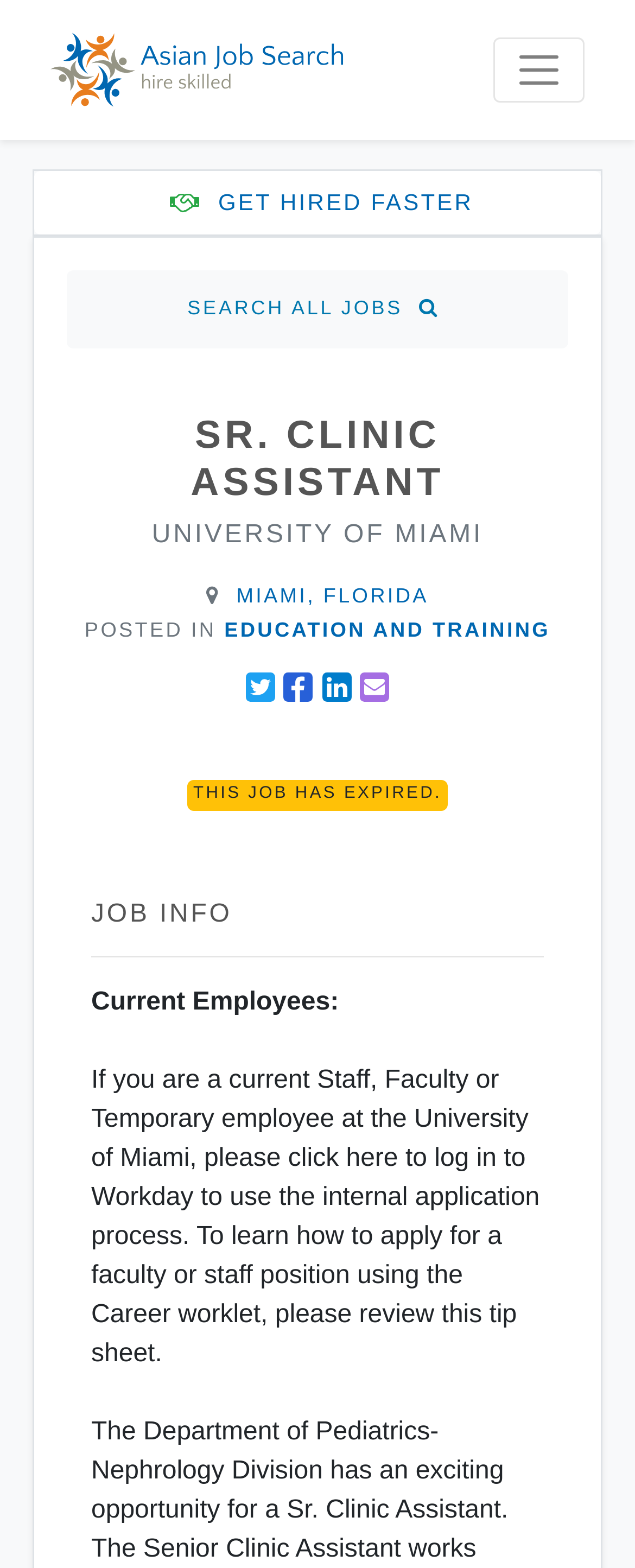Please identify the coordinates of the bounding box that should be clicked to fulfill this instruction: "View job info".

[0.144, 0.573, 0.856, 0.593]